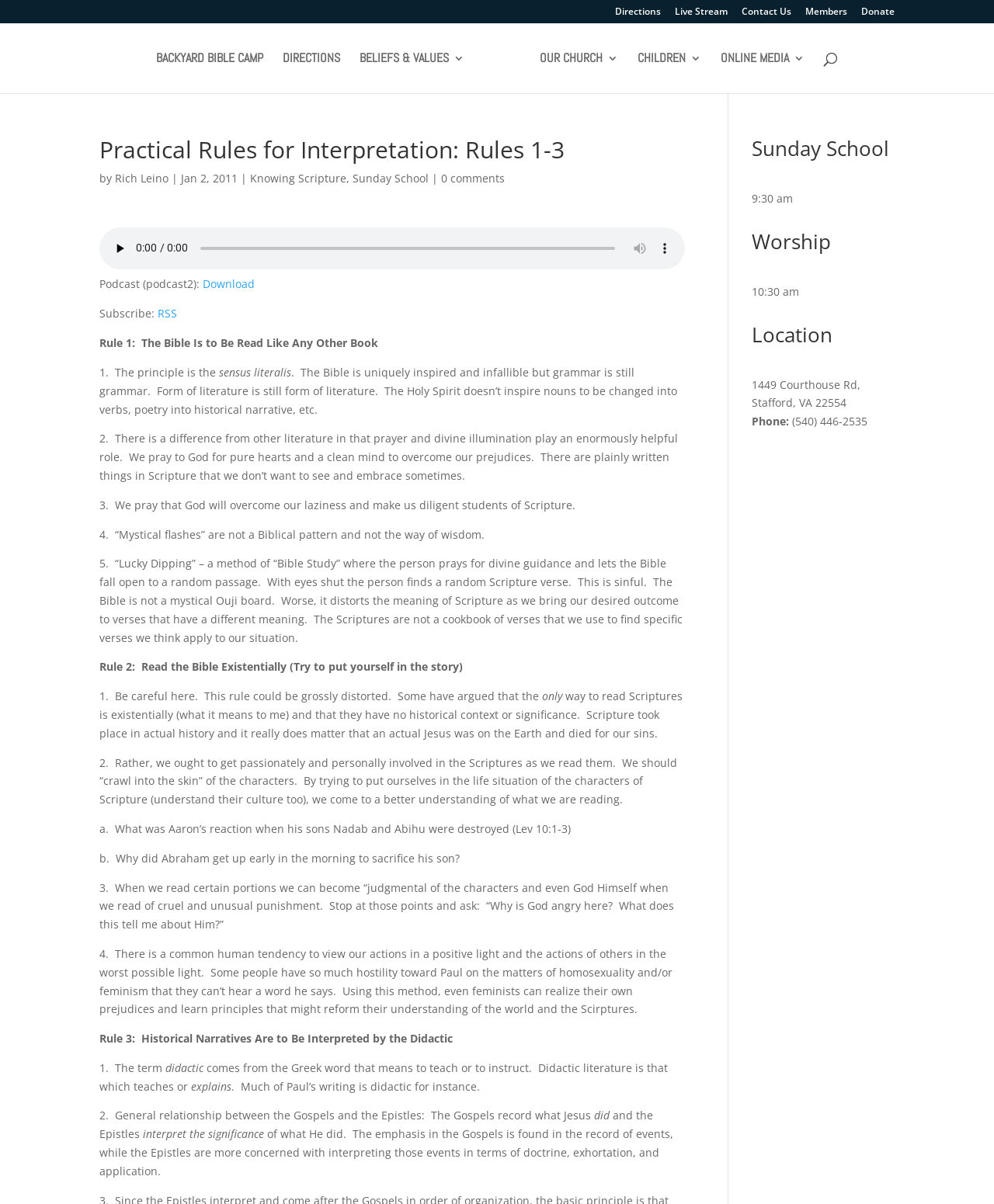Provide a single word or phrase answer to the question: 
Who is the author of the sermon?

Rich Leino